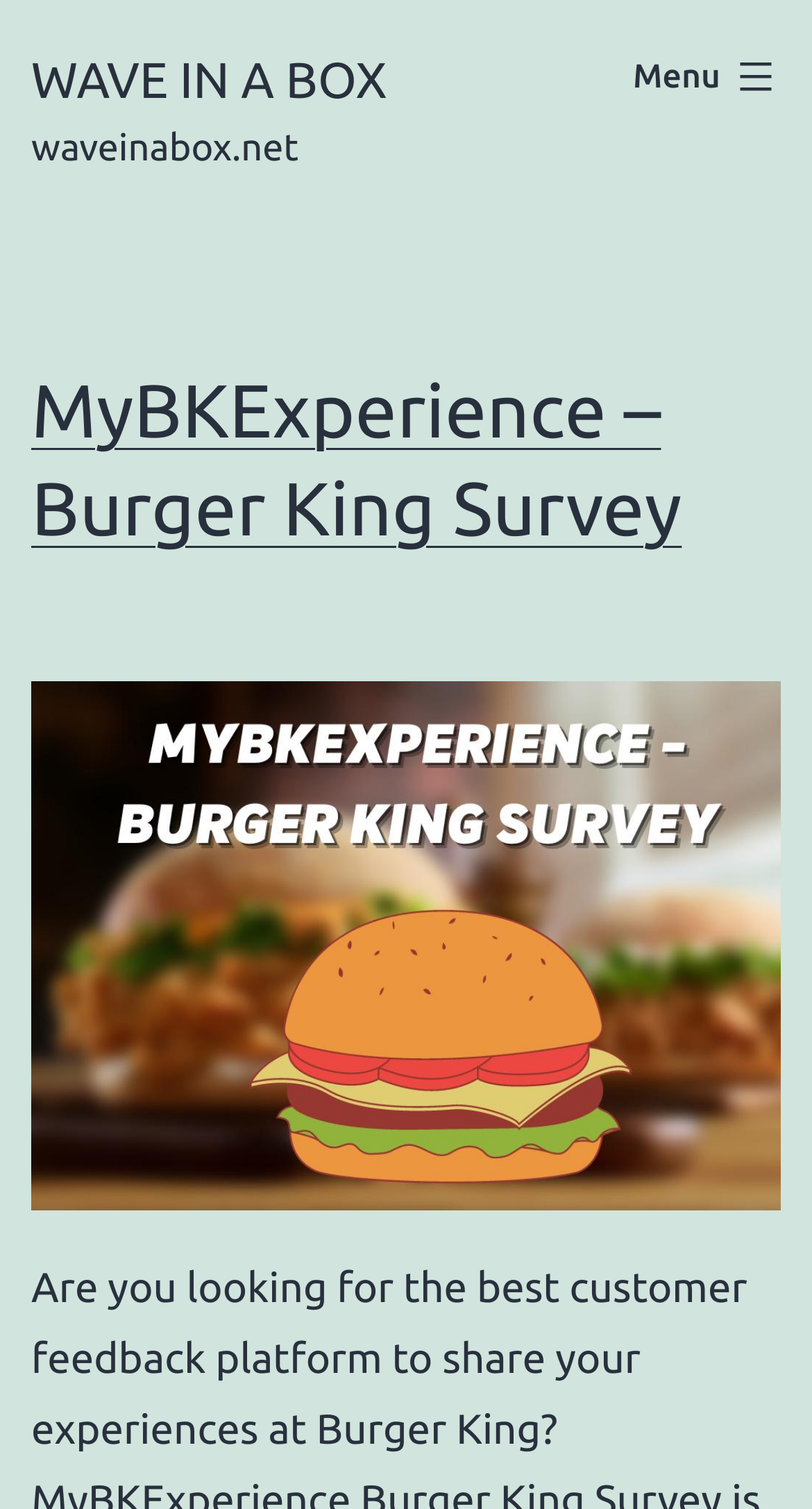Please determine the bounding box coordinates for the UI element described as: "Menu Close".

[0.741, 0.021, 1.0, 0.081]